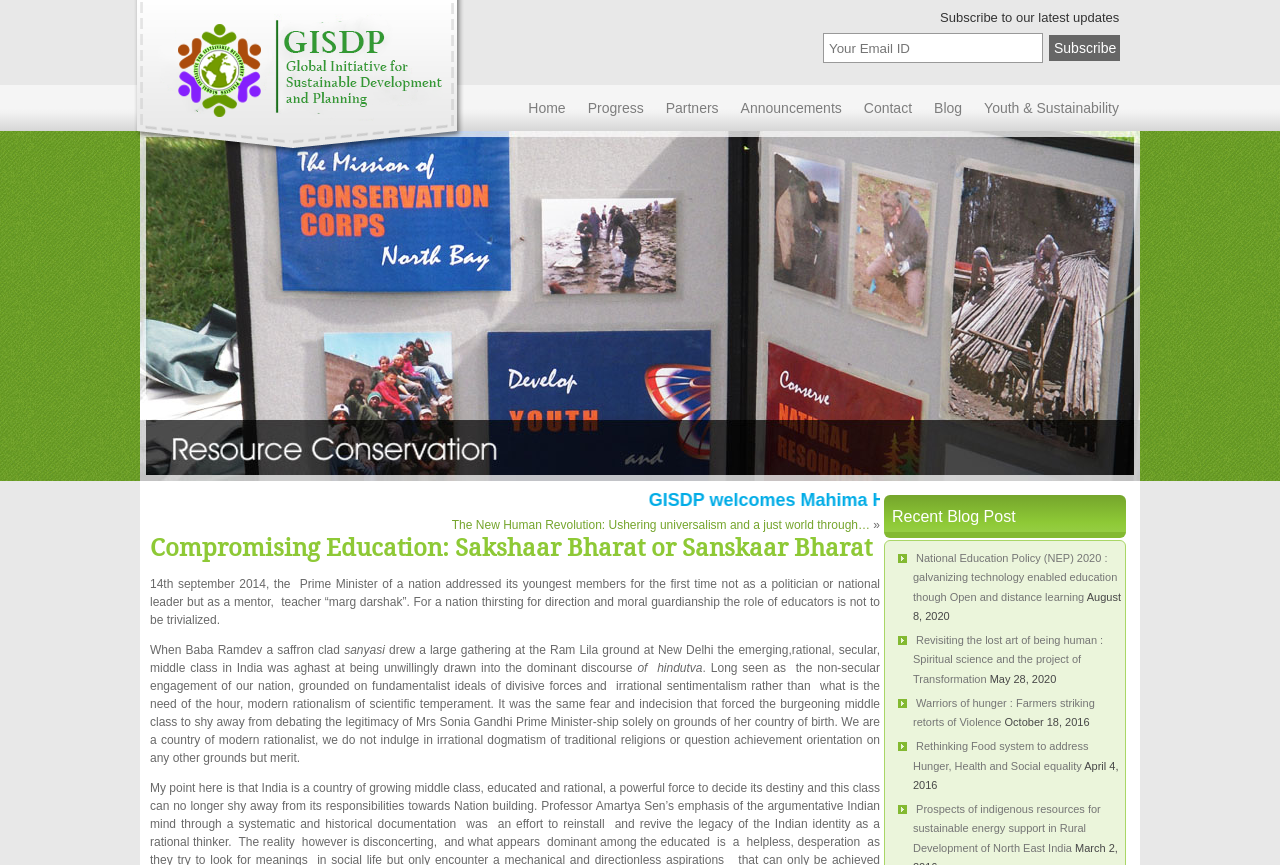Identify the text that serves as the heading for the webpage and generate it.

Compromising Education: Sakshaar Bharat or Sanskaar Bharat